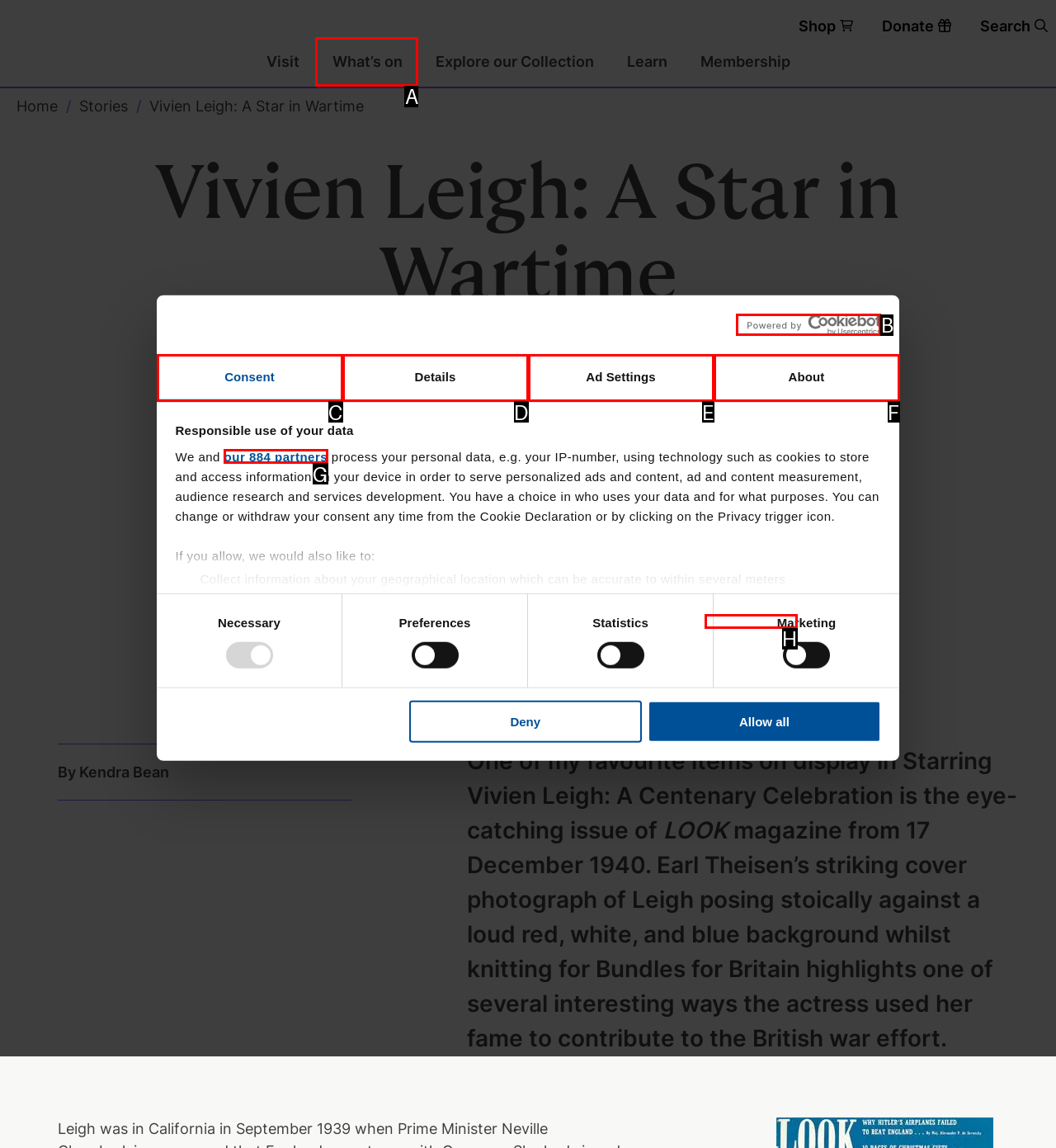Given the task: Explore the 'What’s on' section, point out the letter of the appropriate UI element from the marked options in the screenshot.

A